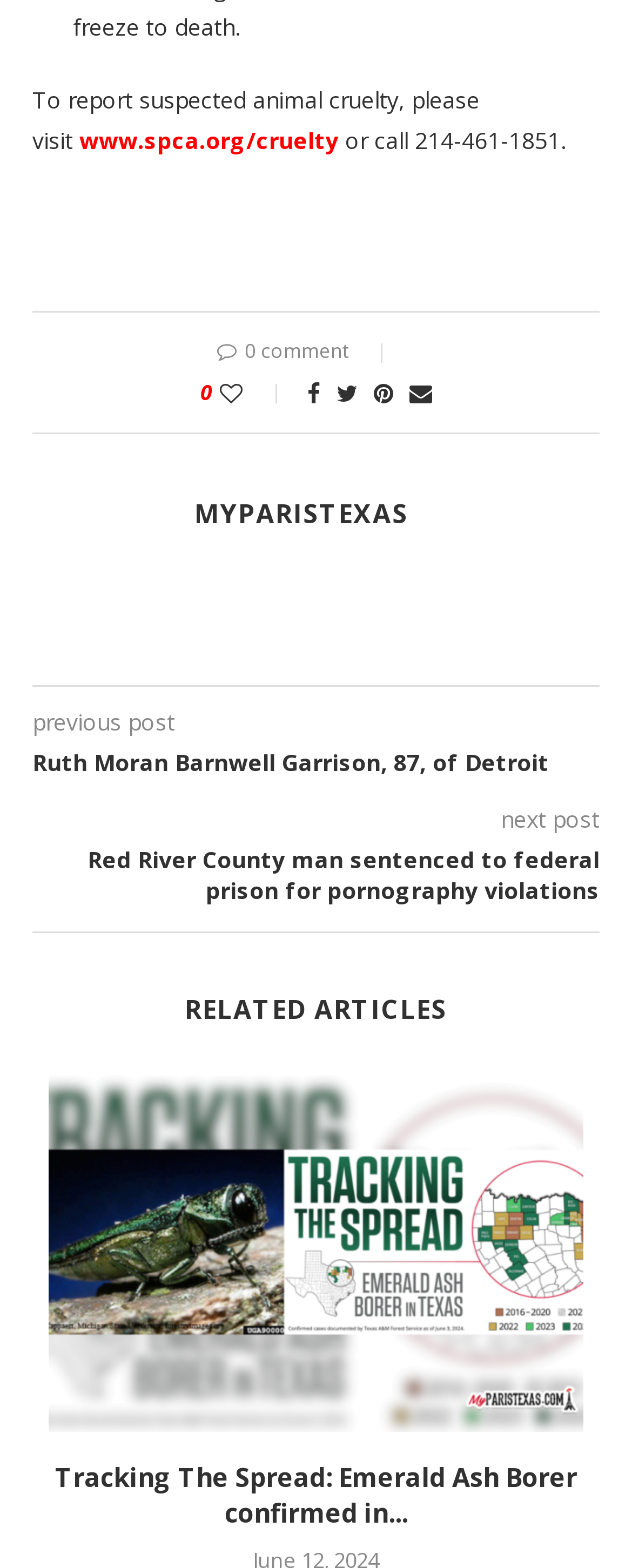Could you indicate the bounding box coordinates of the region to click in order to complete this instruction: "view the next post".

[0.051, 0.538, 0.949, 0.579]